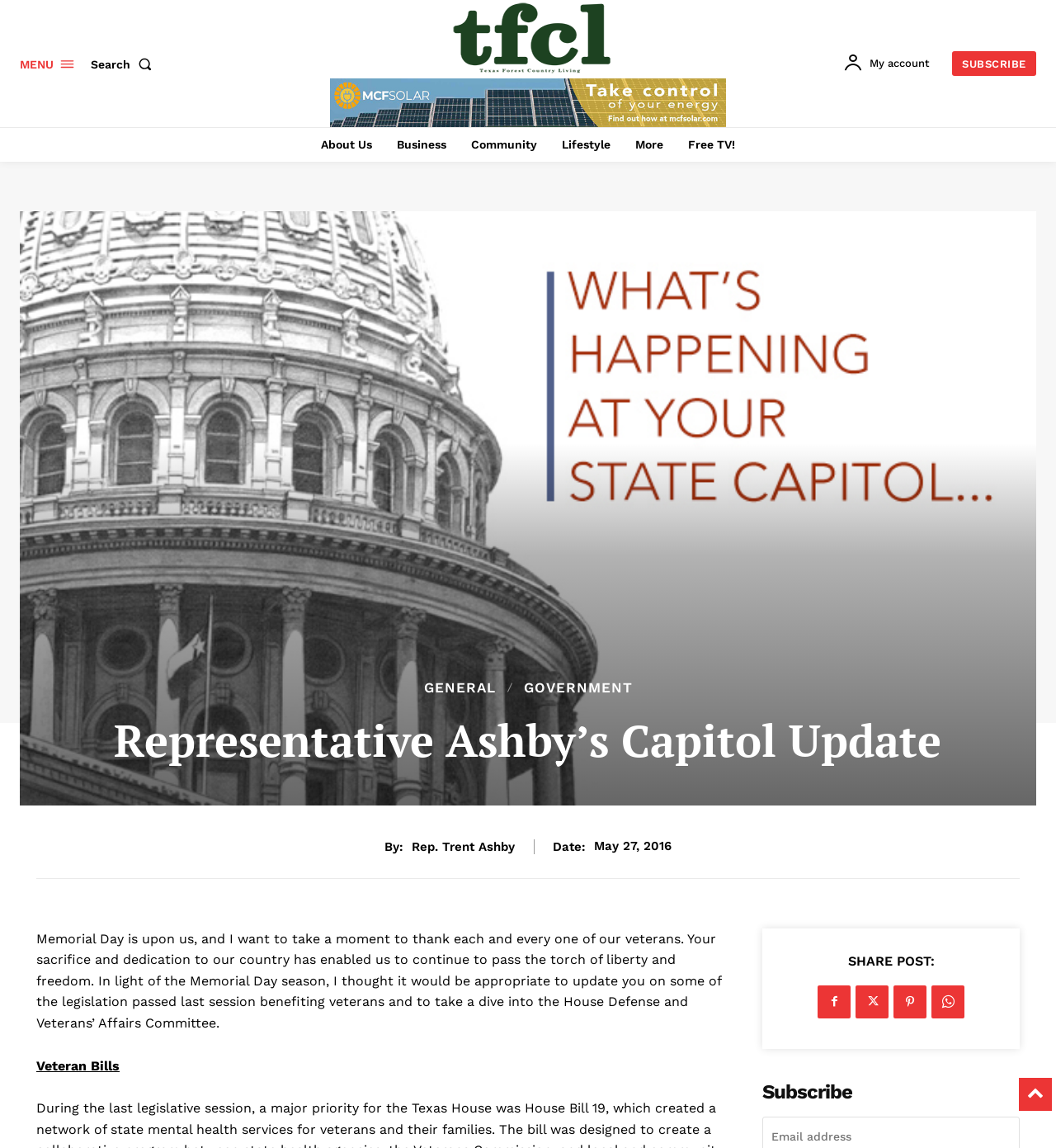Determine the bounding box coordinates for the clickable element required to fulfill the instruction: "Subscribe to the newsletter". Provide the coordinates as four float numbers between 0 and 1, i.e., [left, top, right, bottom].

[0.902, 0.045, 0.981, 0.066]